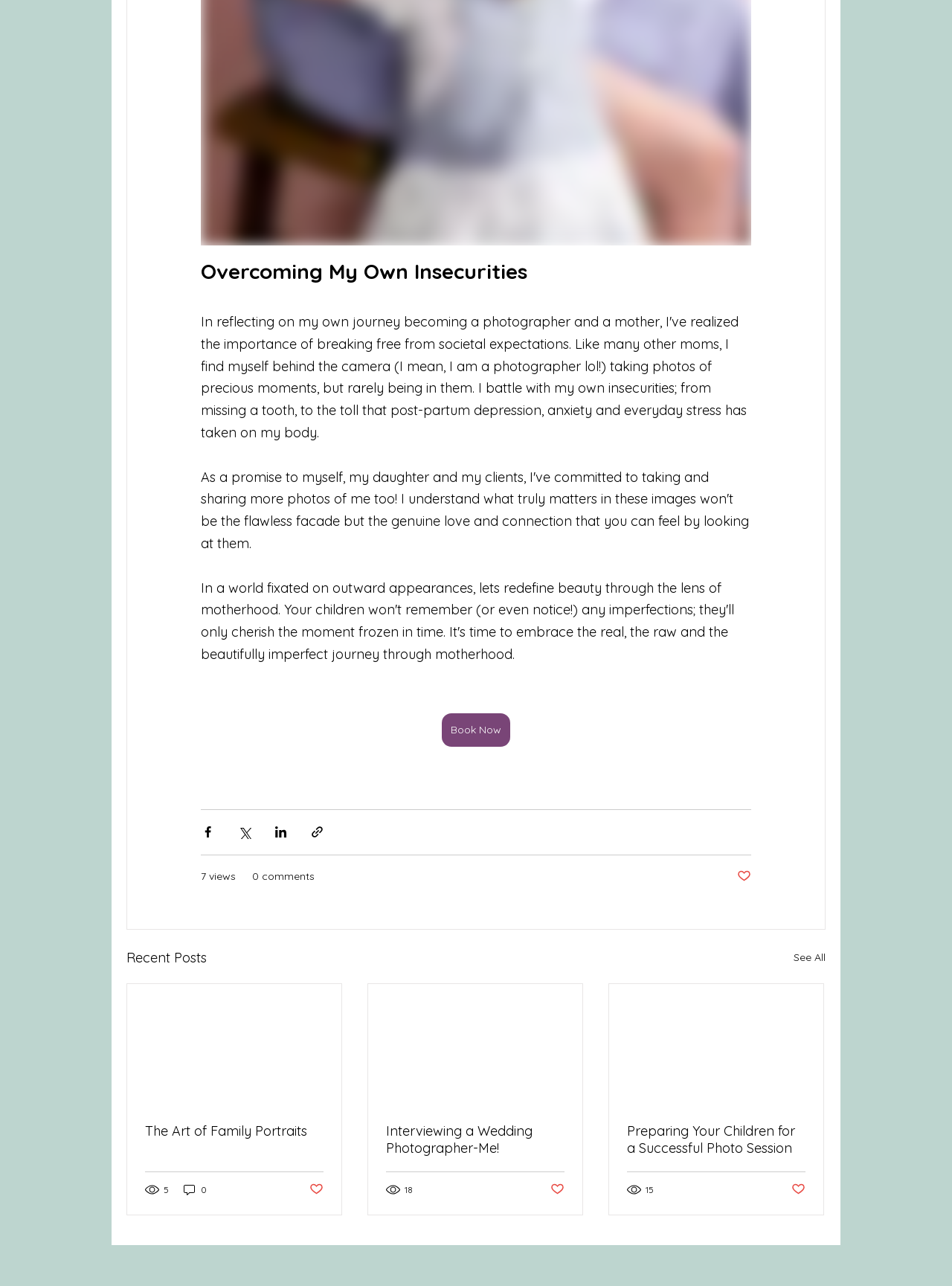How many articles are listed on this webpage?
Look at the image and answer the question with a single word or phrase.

3